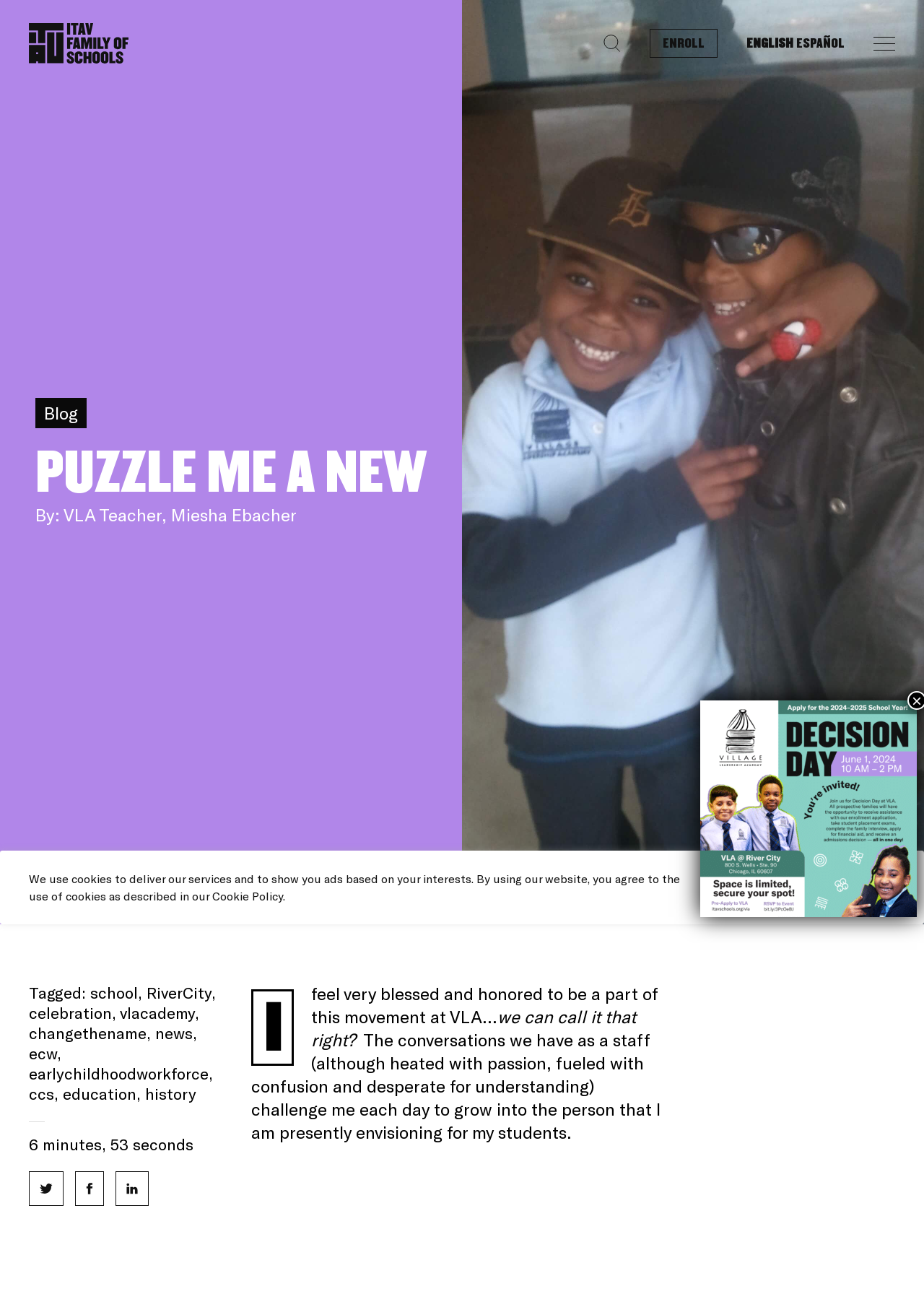Look at the image and answer the question in detail:
What is the name of the teacher who wrote the blog post?

The name of the teacher who wrote the blog post can be found in the text 'By: VLA Teacher, Miesha Ebacher' which is located below the blog post title, indicating the author of the blog post.